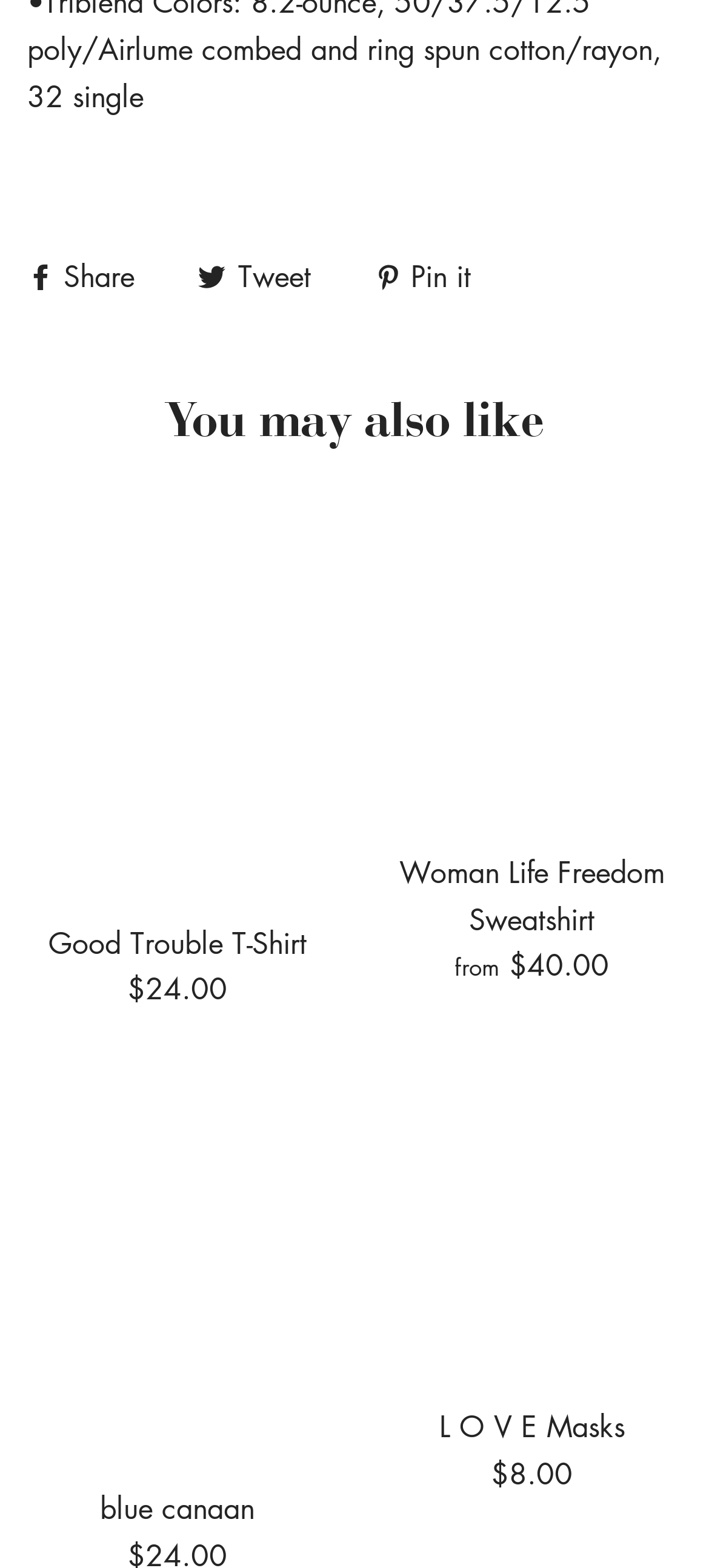Please predict the bounding box coordinates of the element's region where a click is necessary to complete the following instruction: "Explore L O V E Masks". The coordinates should be represented by four float numbers between 0 and 1, i.e., [left, top, right, bottom].

[0.538, 0.687, 0.962, 0.878]